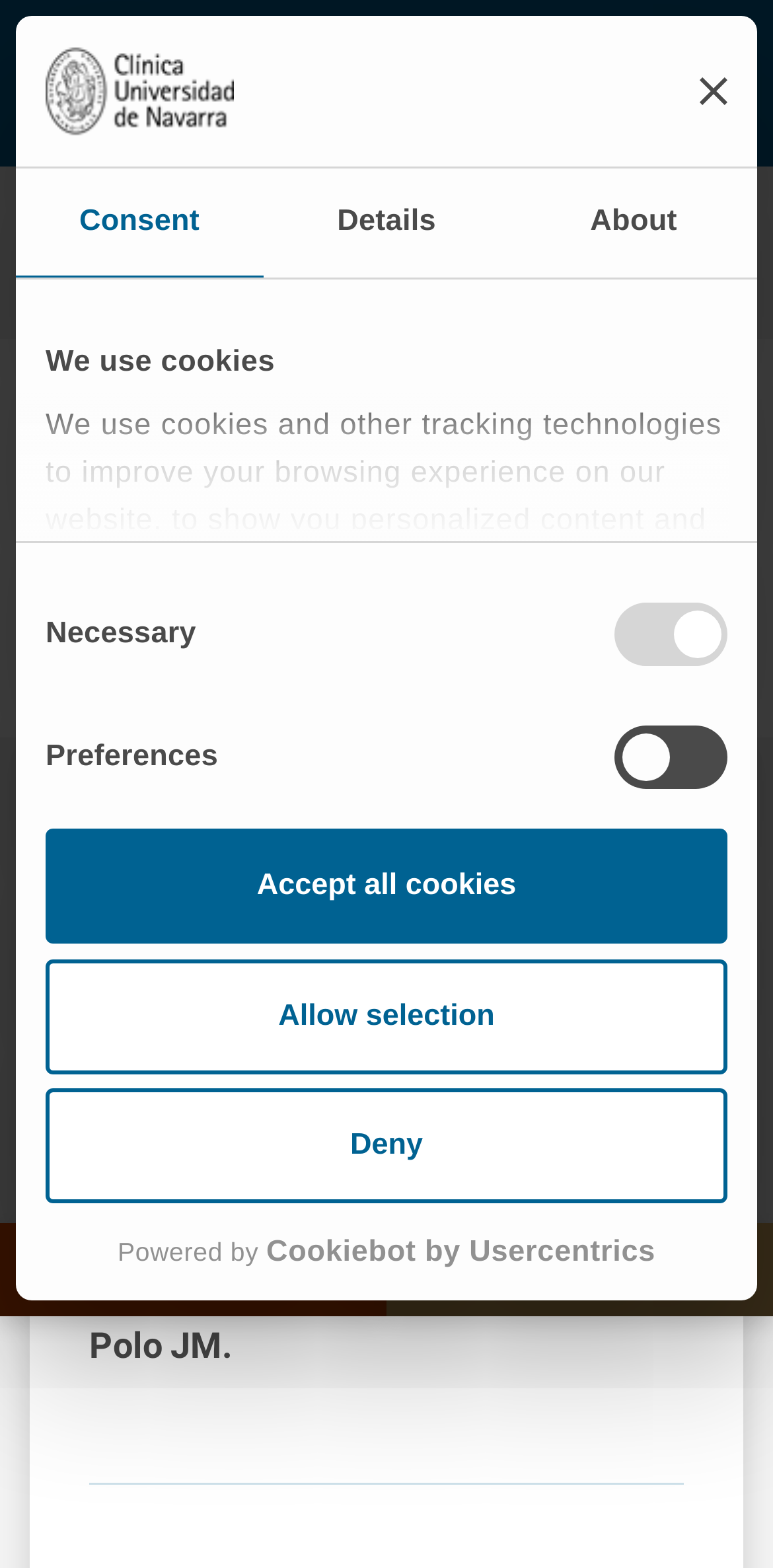Please specify the bounding box coordinates of the clickable region necessary for completing the following instruction: "Go to the home page". The coordinates must consist of four float numbers between 0 and 1, i.e., [left, top, right, bottom].

[0.038, 0.138, 0.123, 0.158]